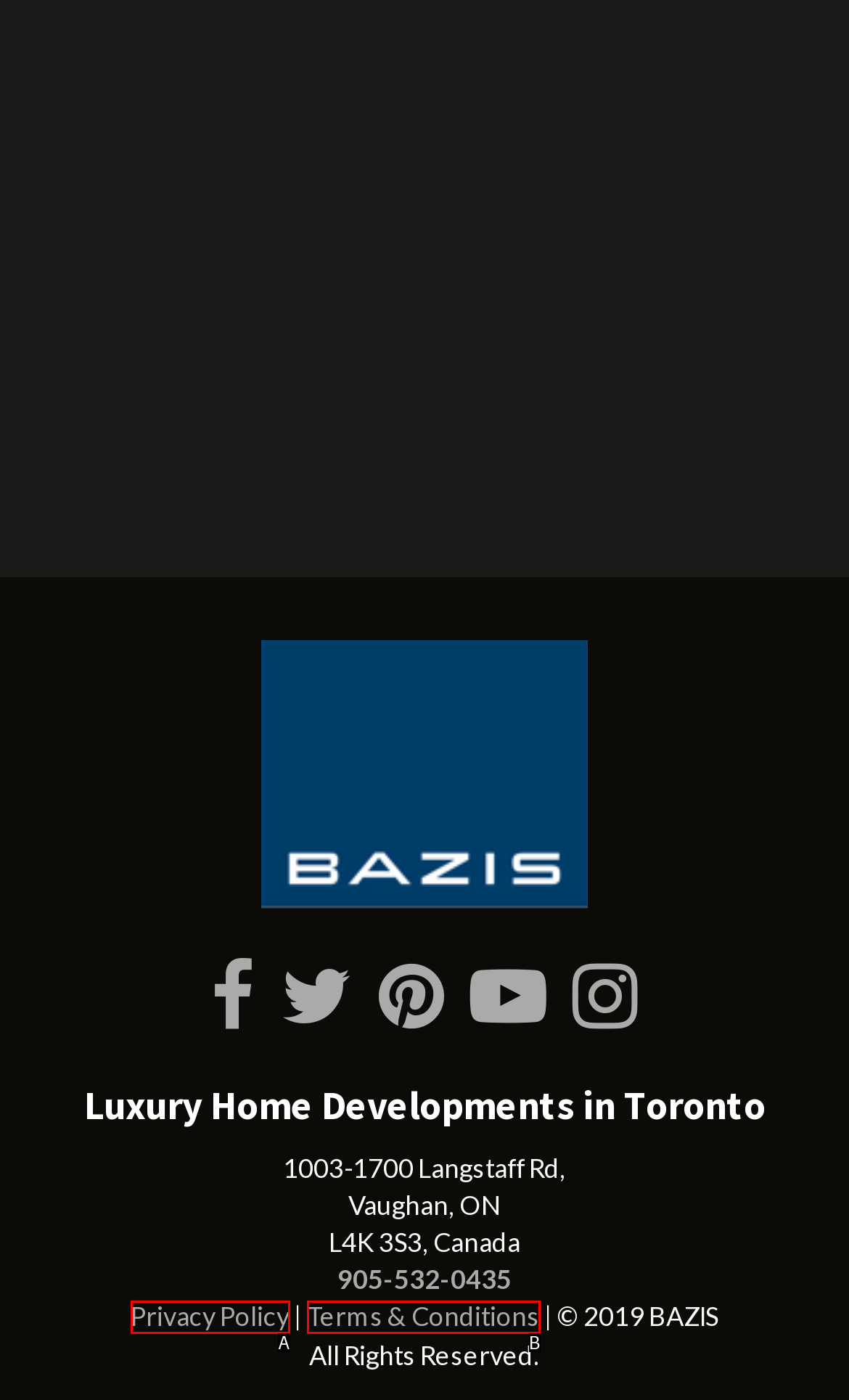Which UI element corresponds to this description: Privacy Policy
Reply with the letter of the correct option.

A